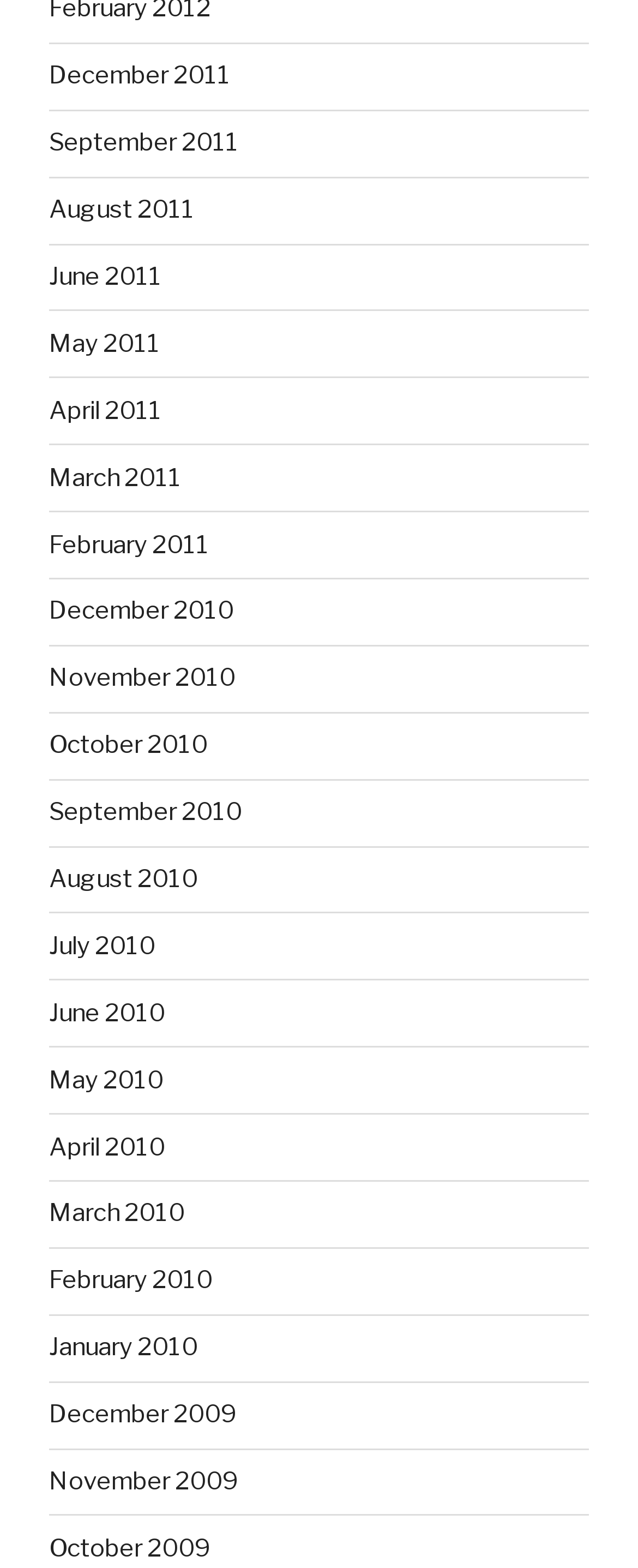Determine the bounding box coordinates of the clickable region to carry out the instruction: "view December 2011 archives".

[0.077, 0.039, 0.362, 0.058]